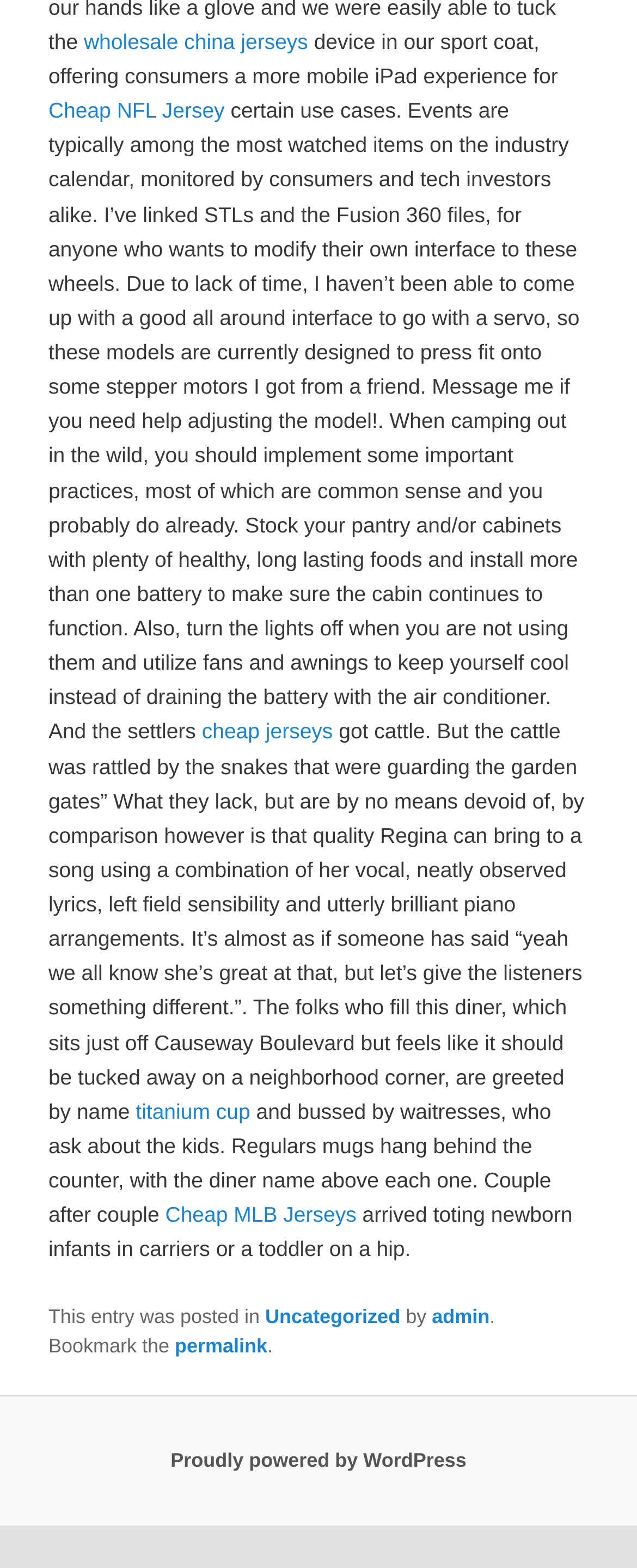What is the category of the blog post? From the image, respond with a single word or brief phrase.

Uncategorized